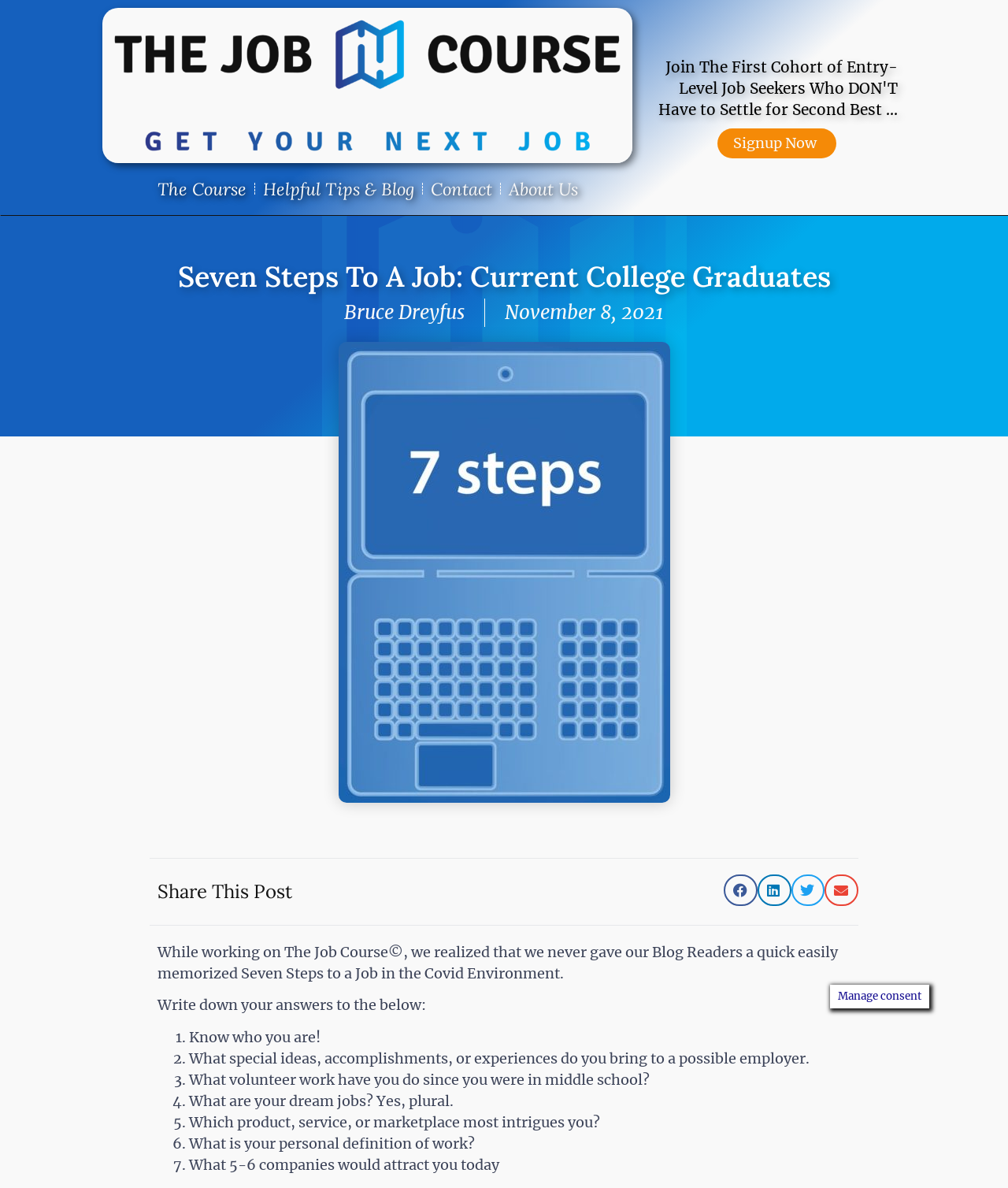What is the date of the article?
Please provide a detailed answer to the question.

The date of the article is mentioned below the main heading, where it says 'November 8, 2021' with a link to the date.